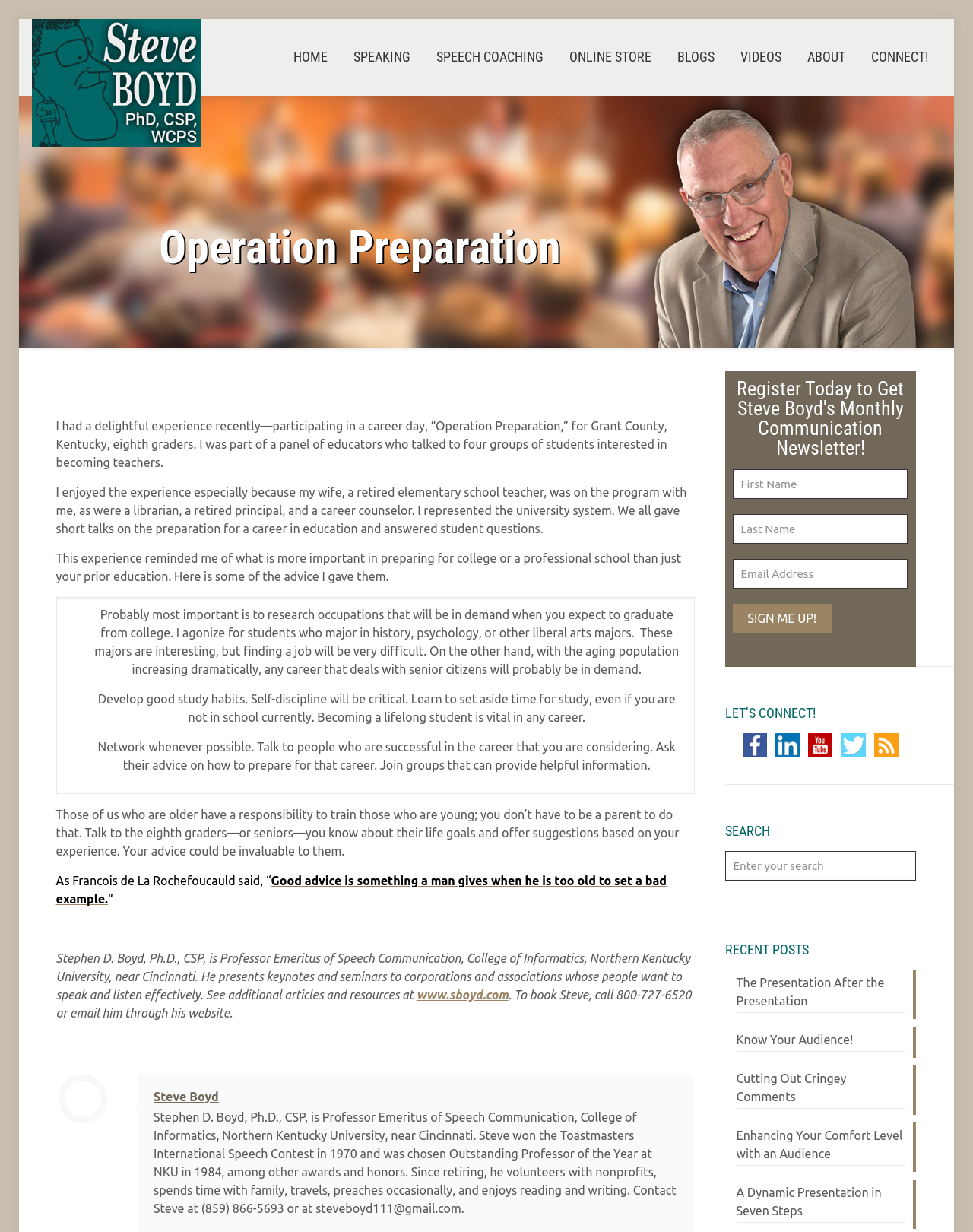Determine the bounding box coordinates of the section to be clicked to follow the instruction: "Sign up for Steve Boyd's monthly communication newsletter". The coordinates should be given as four float numbers between 0 and 1, formatted as [left, top, right, bottom].

[0.753, 0.49, 0.855, 0.514]